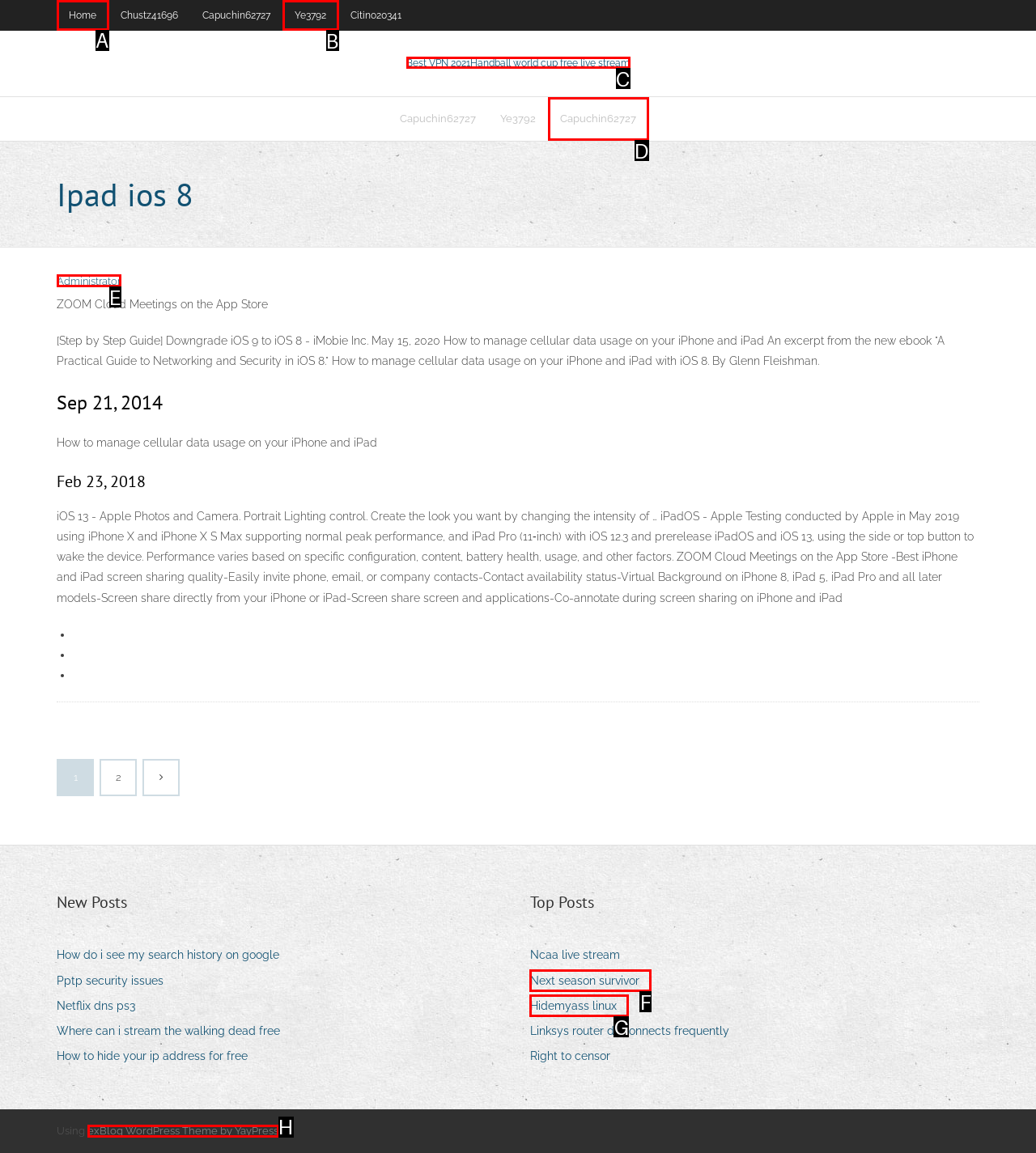Select the correct option from the given choices to perform this task: Click on Home. Provide the letter of that option.

A